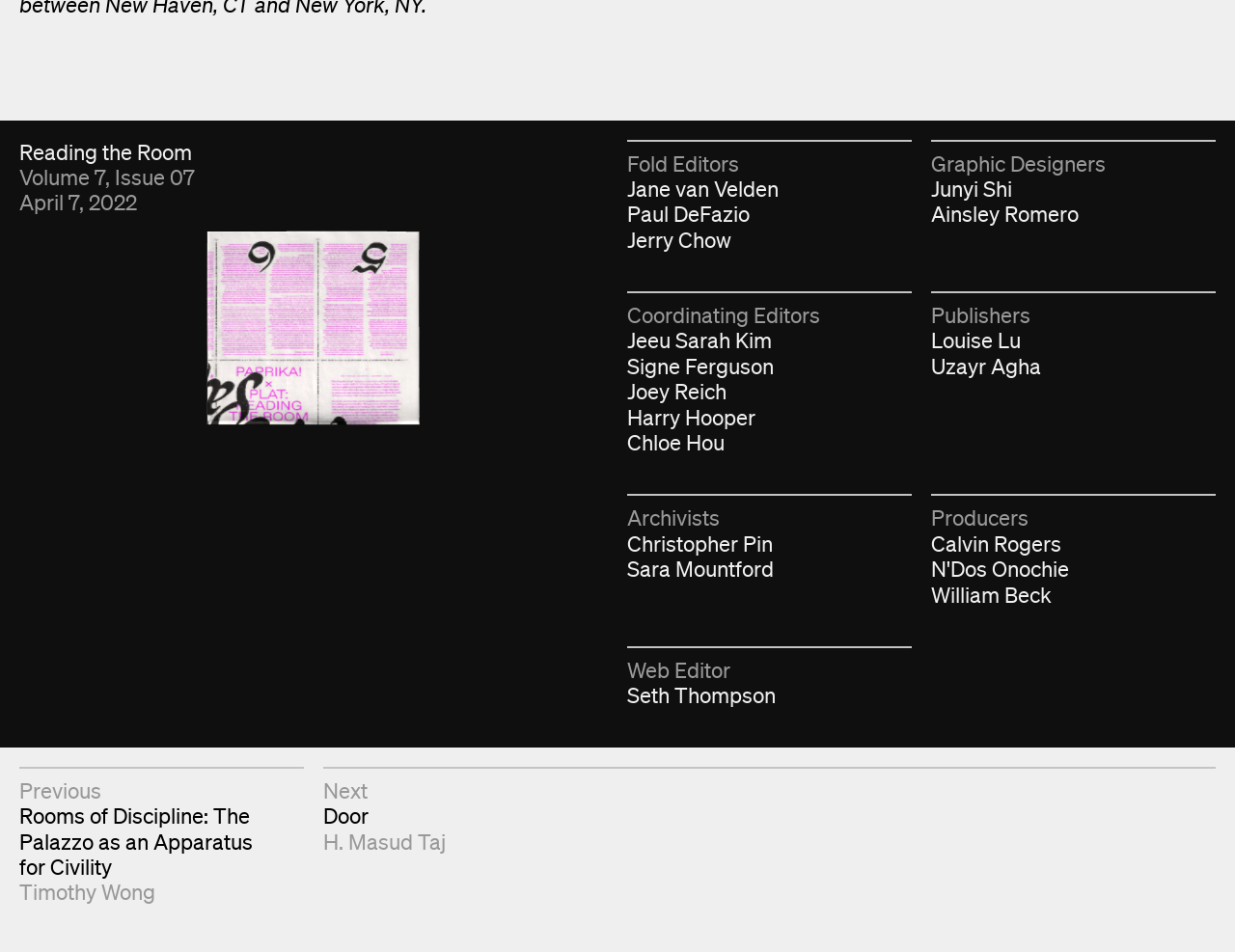Pinpoint the bounding box coordinates of the clickable element needed to complete the instruction: "Check the details of Publisher 'Louise Lu'". The coordinates should be provided as four float numbers between 0 and 1: [left, top, right, bottom].

[0.754, 0.344, 0.827, 0.371]